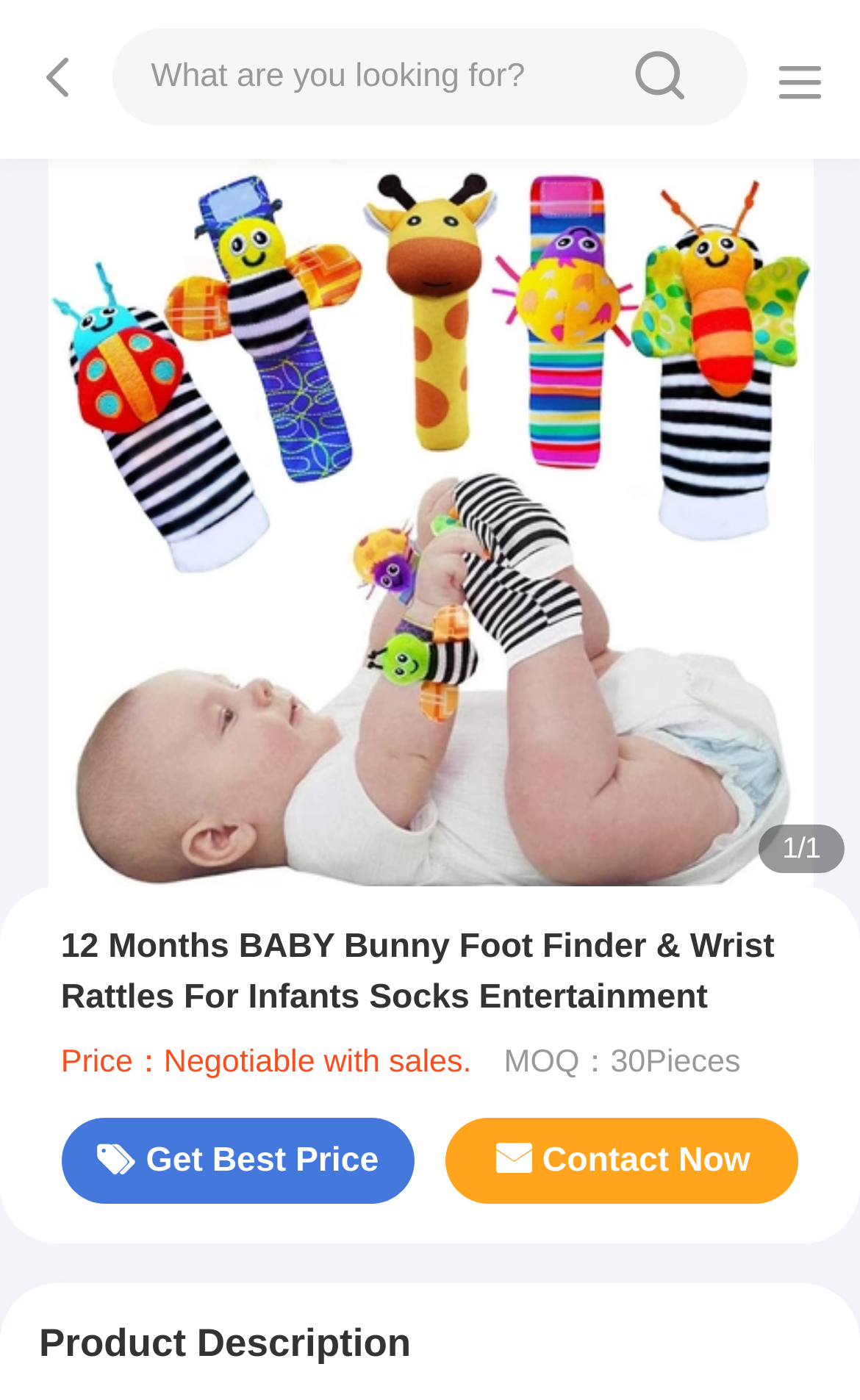What is the product name?
Give a single word or phrase answer based on the content of the image.

12 Months BABY Bunny Foot Finder & Wrist Rattles For Infants Socks Entertainment